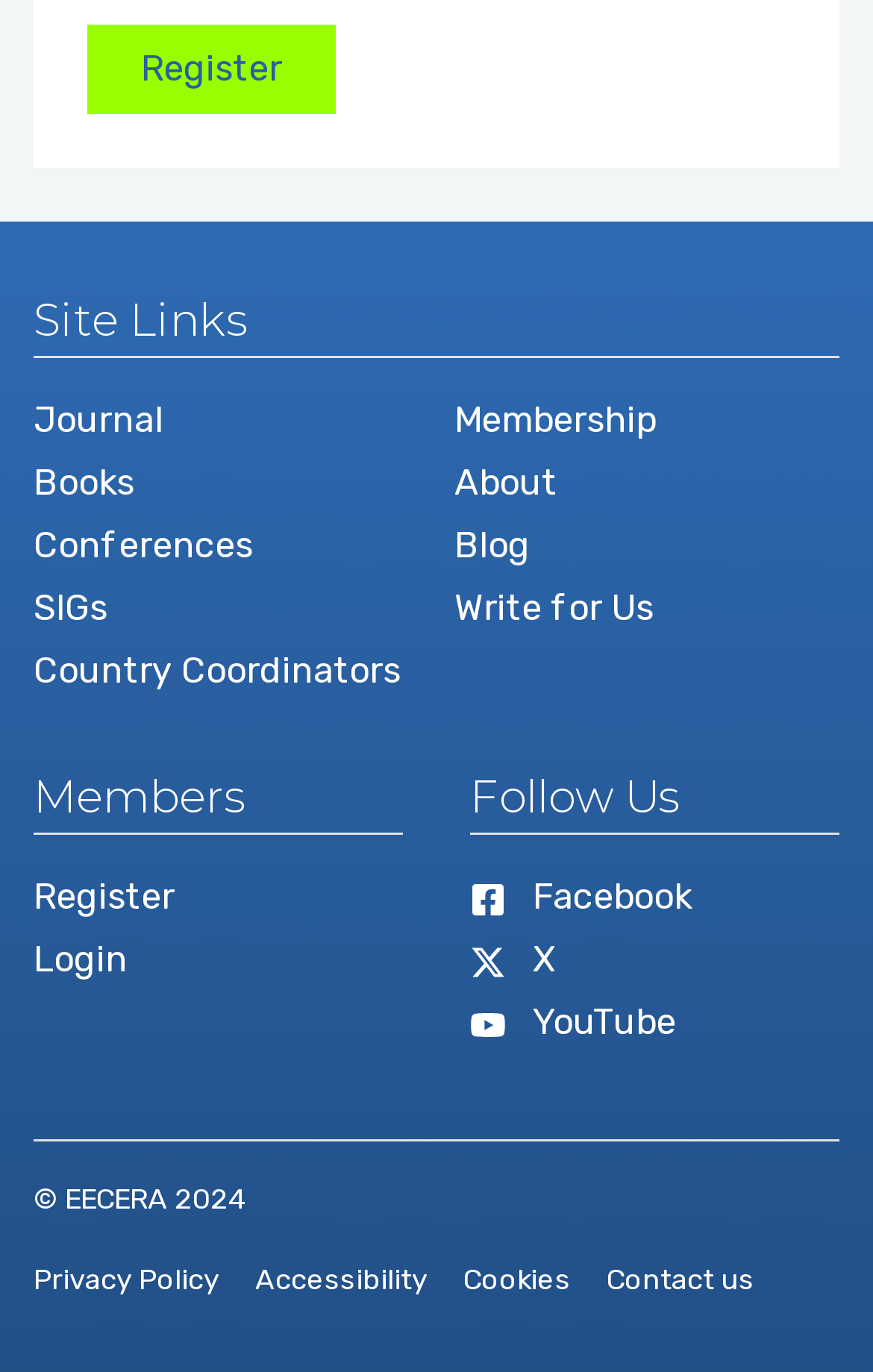Please find the bounding box coordinates of the element that needs to be clicked to perform the following instruction: "Register for an account". The bounding box coordinates should be four float numbers between 0 and 1, represented as [left, top, right, bottom].

[0.1, 0.019, 0.385, 0.084]